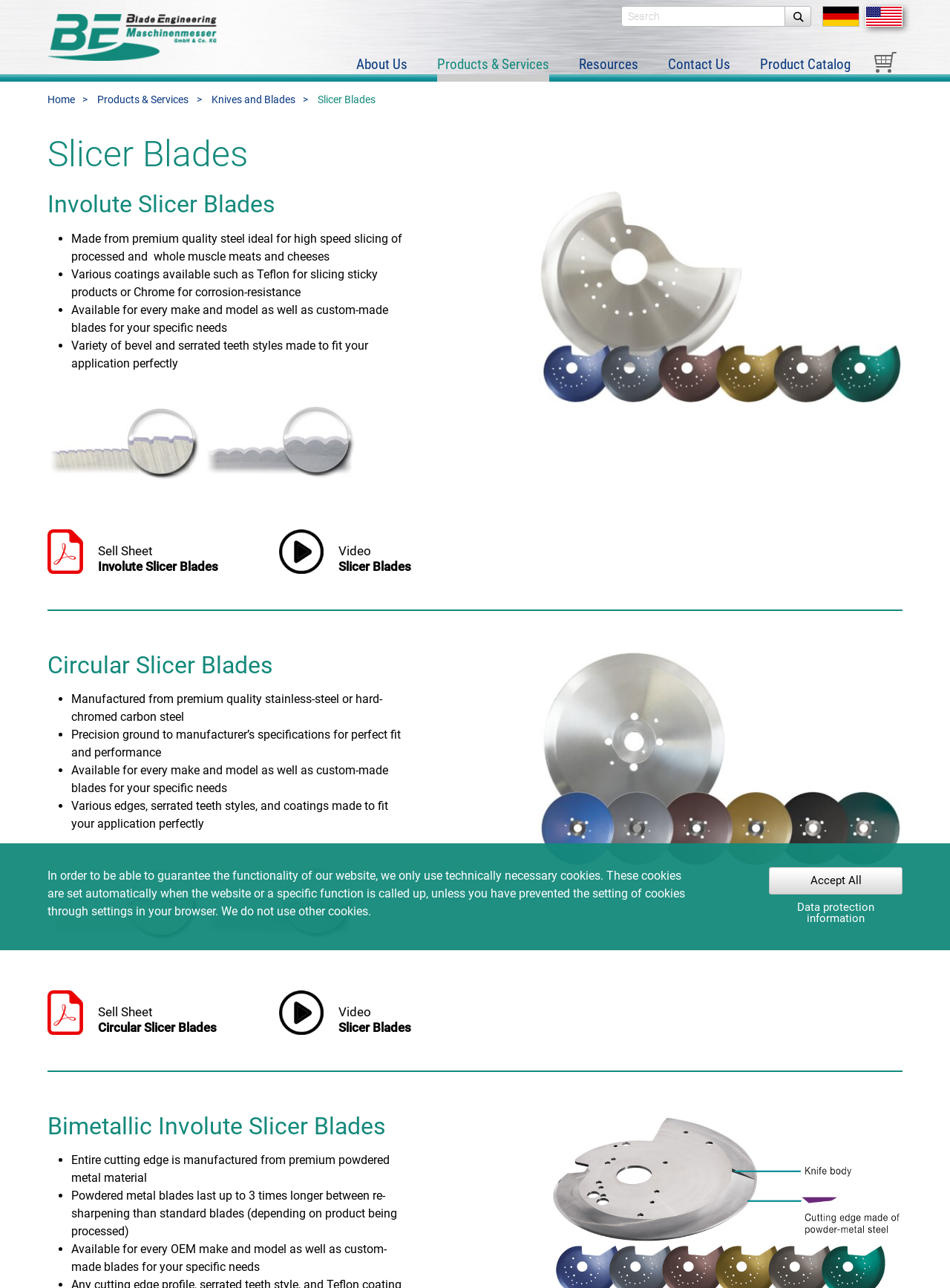Pinpoint the bounding box coordinates of the clickable area necessary to execute the following instruction: "Click the FASA Games, Inc. logo". The coordinates should be given as four float numbers between 0 and 1, namely [left, top, right, bottom].

None